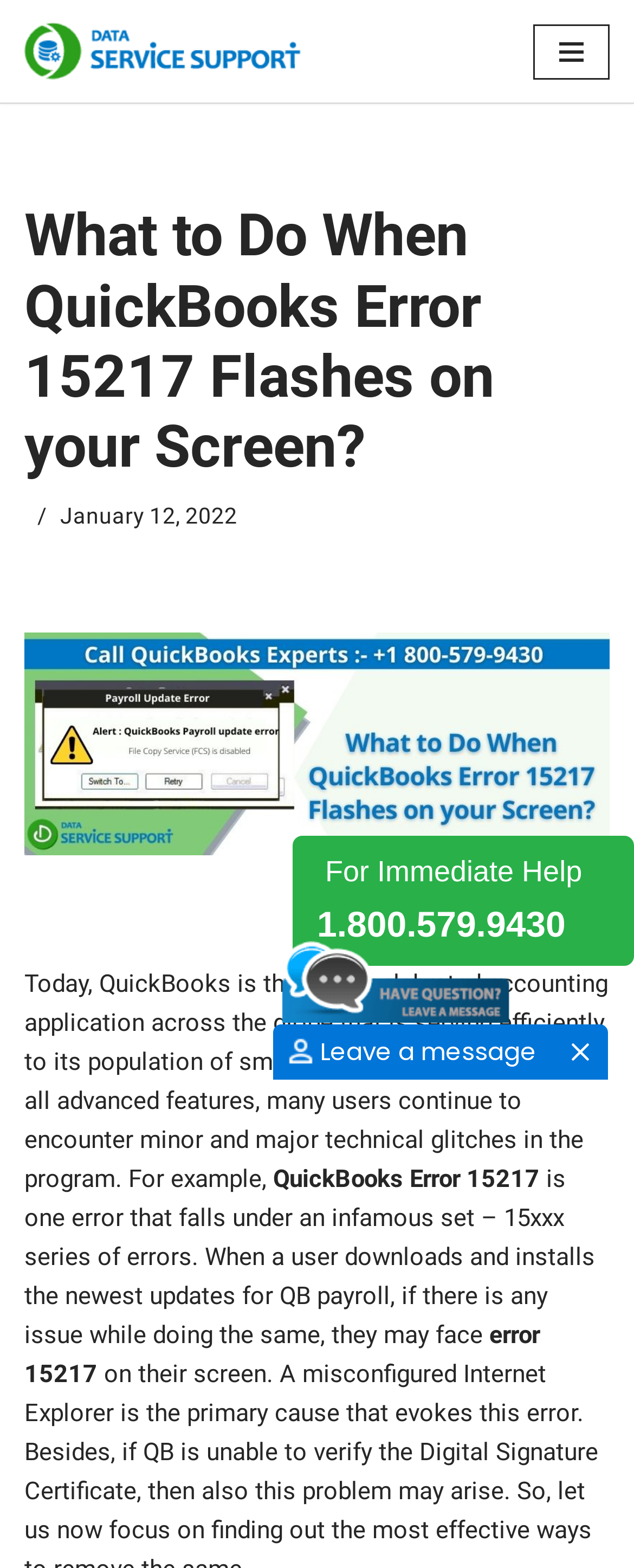What is the error code mentioned on the webpage?
Offer a detailed and exhaustive answer to the question.

The error code is mentioned in the StaticText element with the text 'error 15217' at coordinates [0.038, 0.842, 0.851, 0.885]. This error code is related to QuickBooks and is discussed in the webpage content.